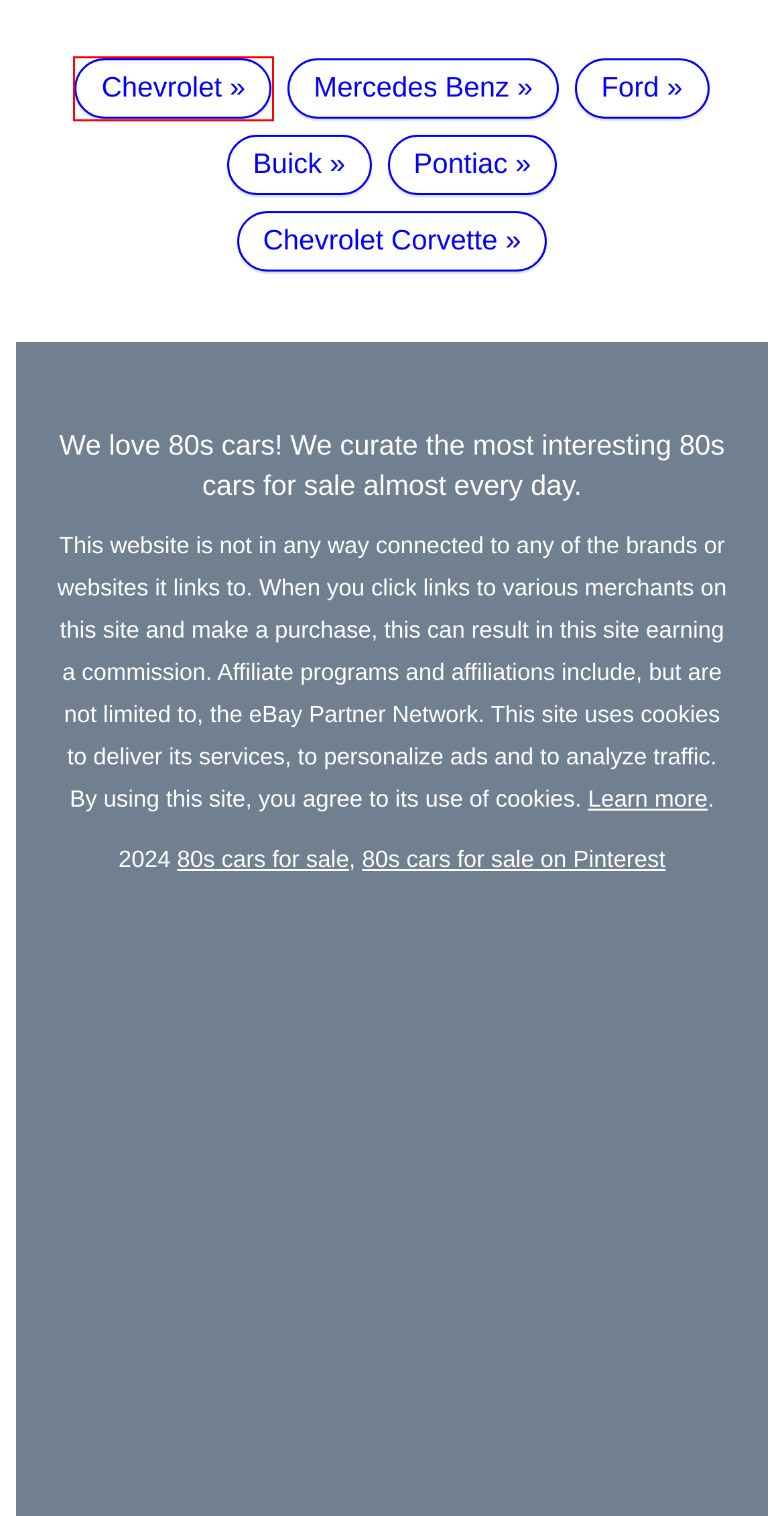Examine the screenshot of a webpage with a red bounding box around a UI element. Select the most accurate webpage description that corresponds to the new page after clicking the highlighted element. Here are the choices:
A. Chevrolet Corvette @ 80s cars for sale
B. Buick @ 80s cars for sale
C. 1982 Mercedes-Benz 300 SEC for sale
D. Pontiac @ 80s cars for sale
E. Ford @ 80s cars for sale
F. Mercedes Benz @ 80s cars for sale
G. Chevrolet @ 80s cars for sale
H. 1982 Mercedes Benz @ 80s cars for sale

G